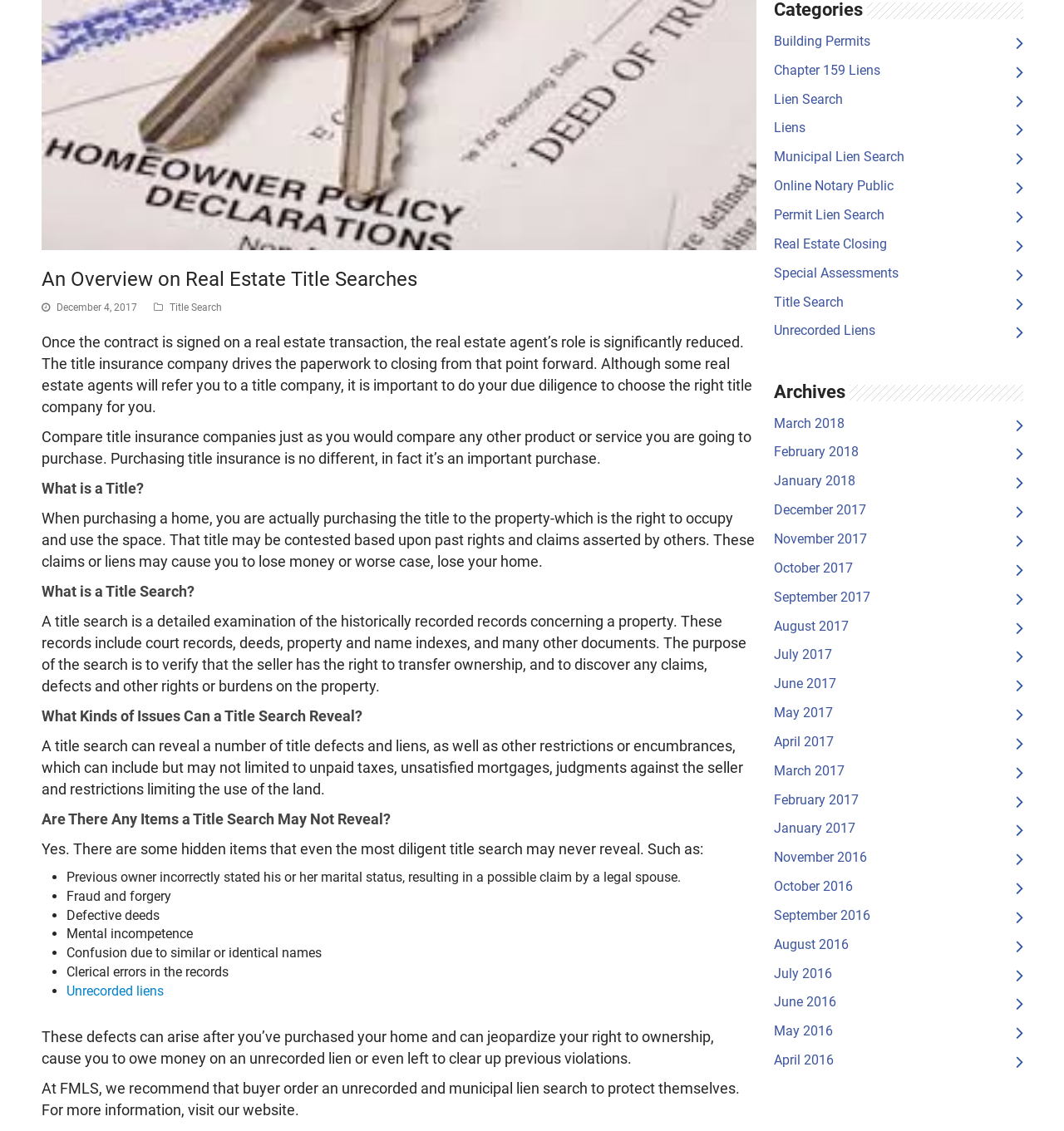Determine the bounding box coordinates for the UI element with the following description: "July 2016". The coordinates should be four float numbers between 0 and 1, represented as [left, top, right, bottom].

[0.727, 0.854, 0.782, 0.867]